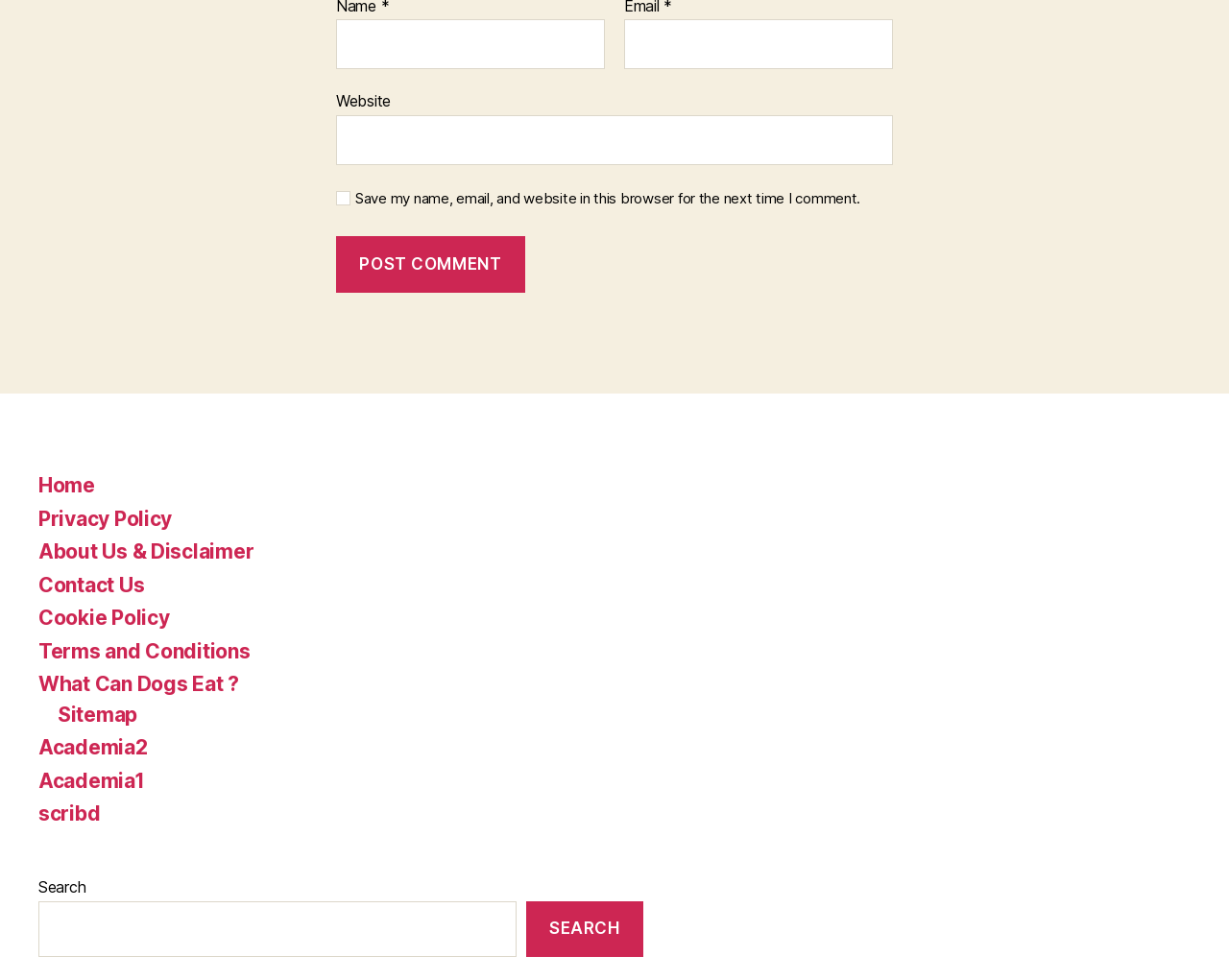Determine the bounding box coordinates of the element that should be clicked to execute the following command: "Search for something".

[0.031, 0.936, 0.42, 0.993]